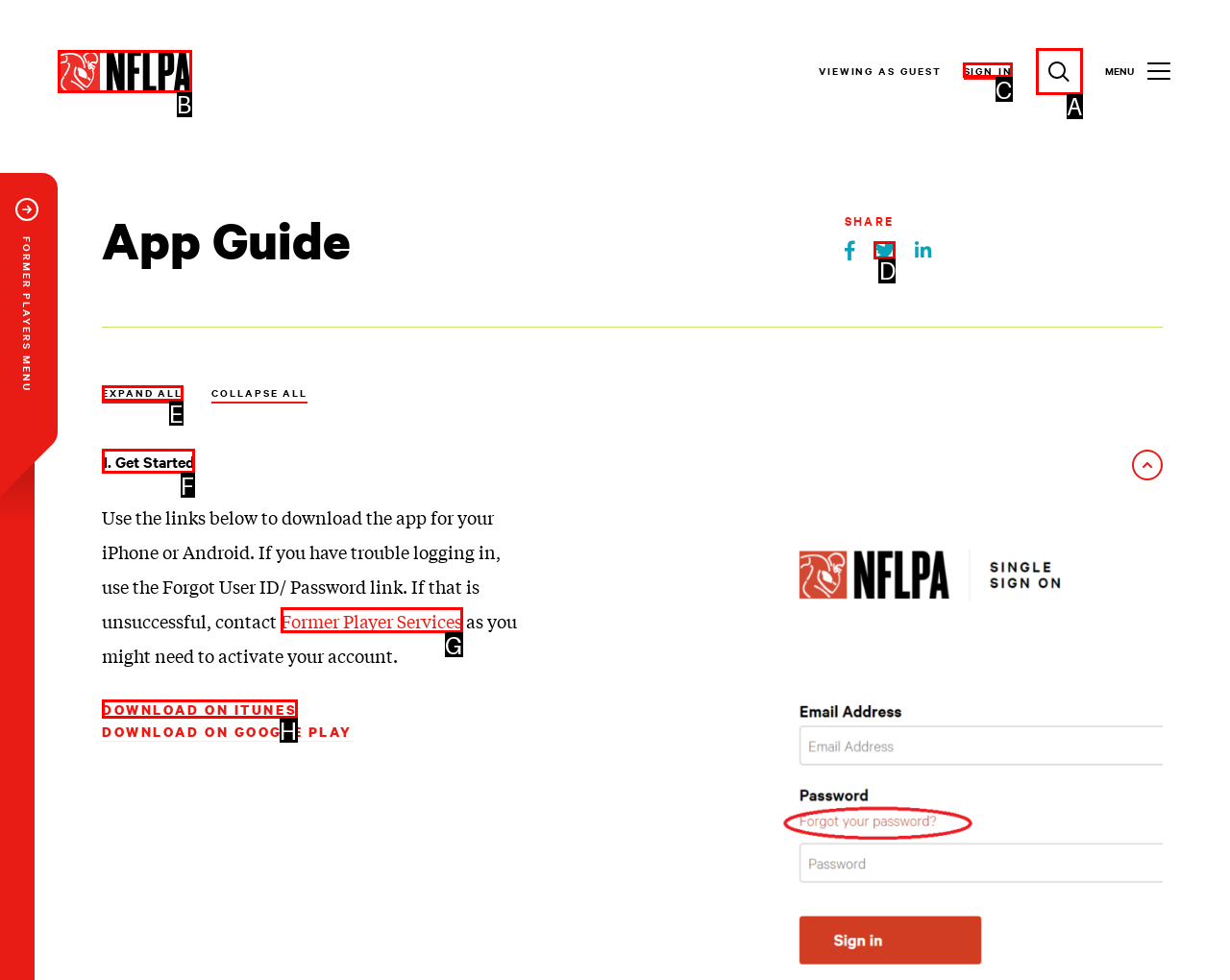Select the HTML element that needs to be clicked to carry out the task: Click on the 'Reply' button
Provide the letter of the correct option.

None